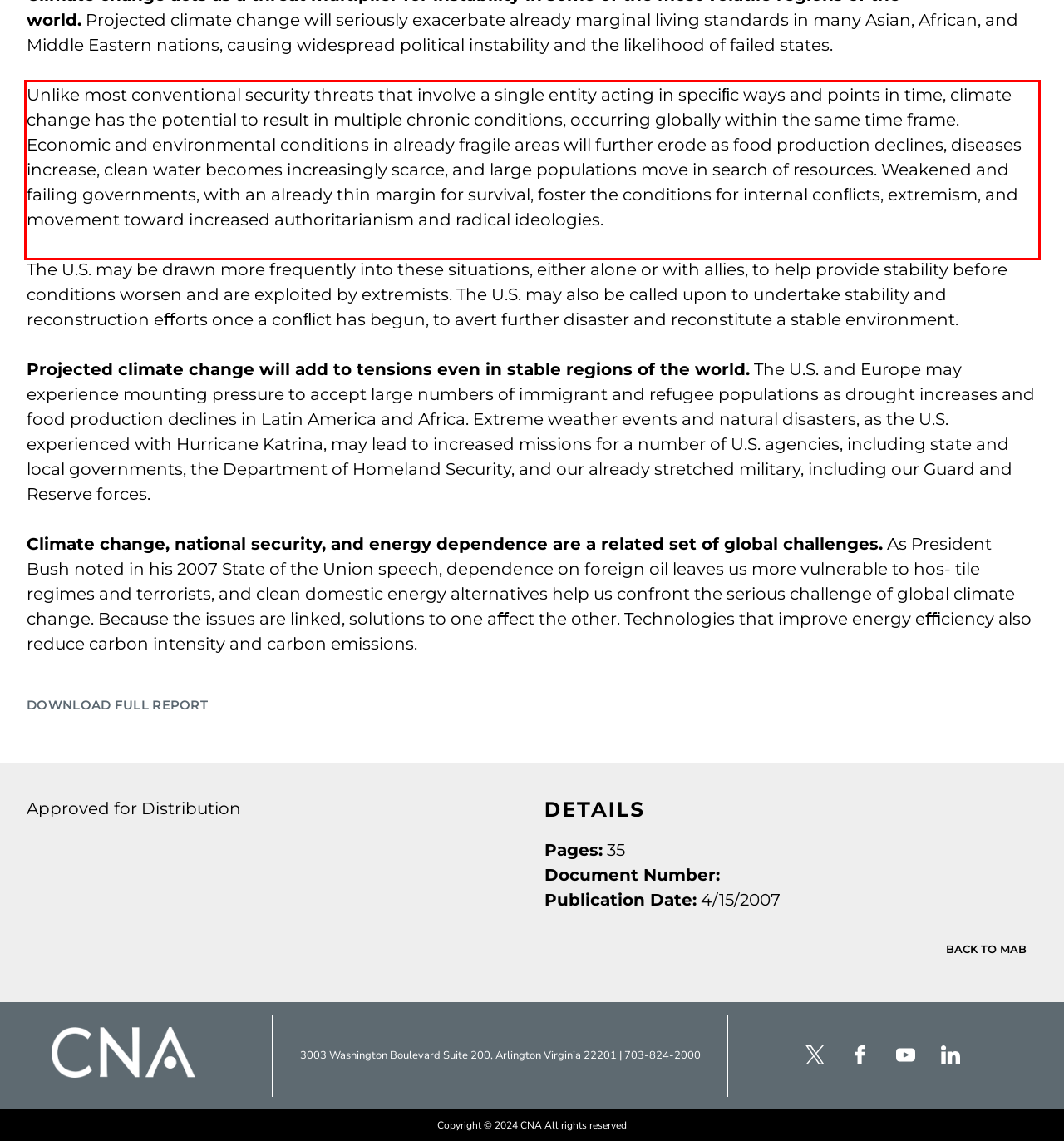Examine the screenshot of the webpage, locate the red bounding box, and generate the text contained within it.

Unlike most conventional security threats that involve a single entity acting in speciﬁc ways and points in time, climate change has the potential to result in multiple chronic conditions, occurring globally within the same time frame. Economic and environmental conditions in already fragile areas will further erode as food production declines, diseases increase, clean water becomes increasingly scarce, and large populations move in search of resources. Weakened and failing governments, with an already thin margin for survival, foster the conditions for internal conﬂicts, extremism, and movement toward increased authoritarianism and radical ideologies.